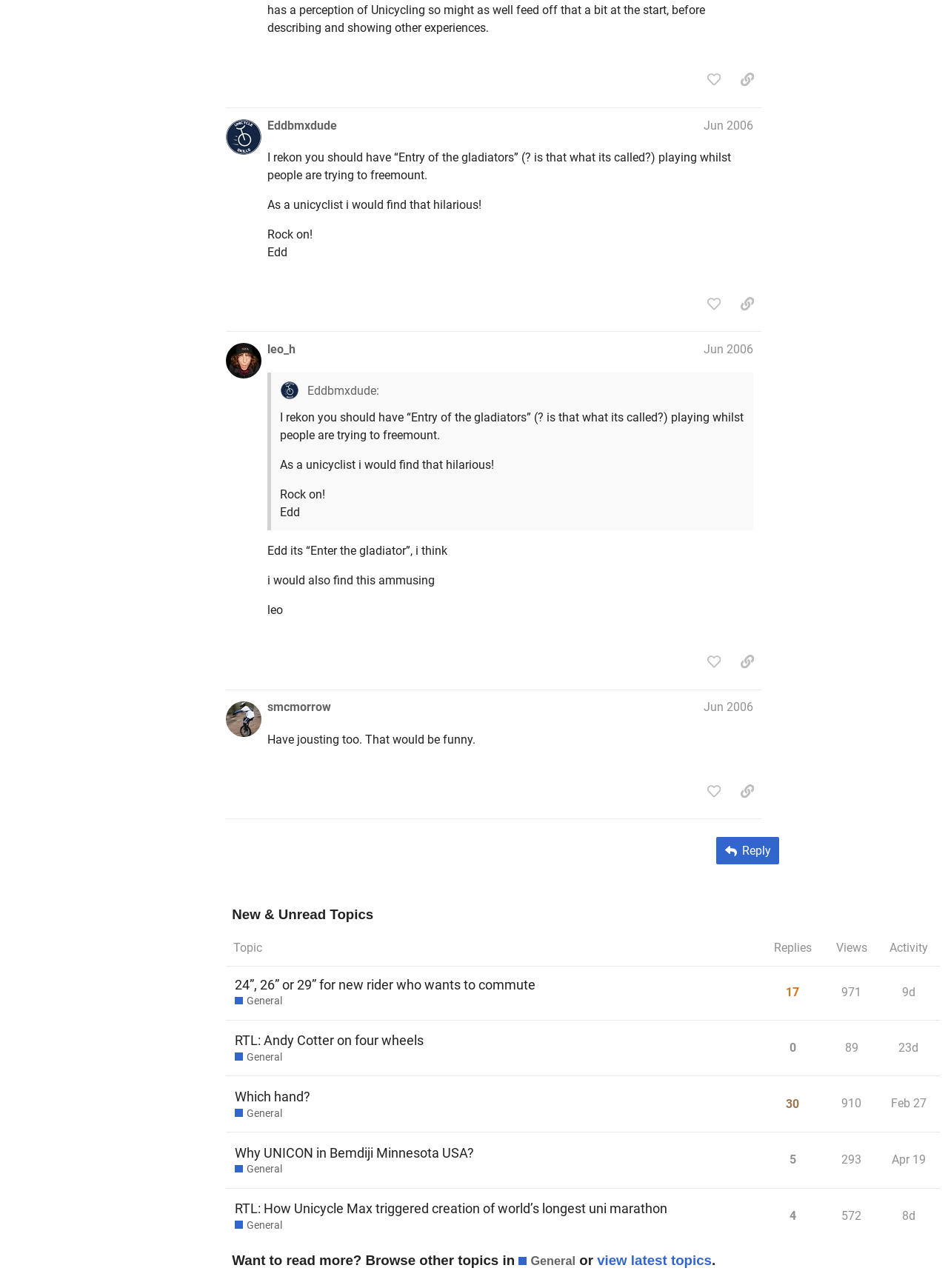Please determine the bounding box coordinates, formatted as (top-left x, top-left y, bottom-right x, bottom-right y), with all values as floating point numbers between 0 and 1. Identify the bounding box of the region described as: Jun 2006

[0.742, 0.266, 0.794, 0.277]